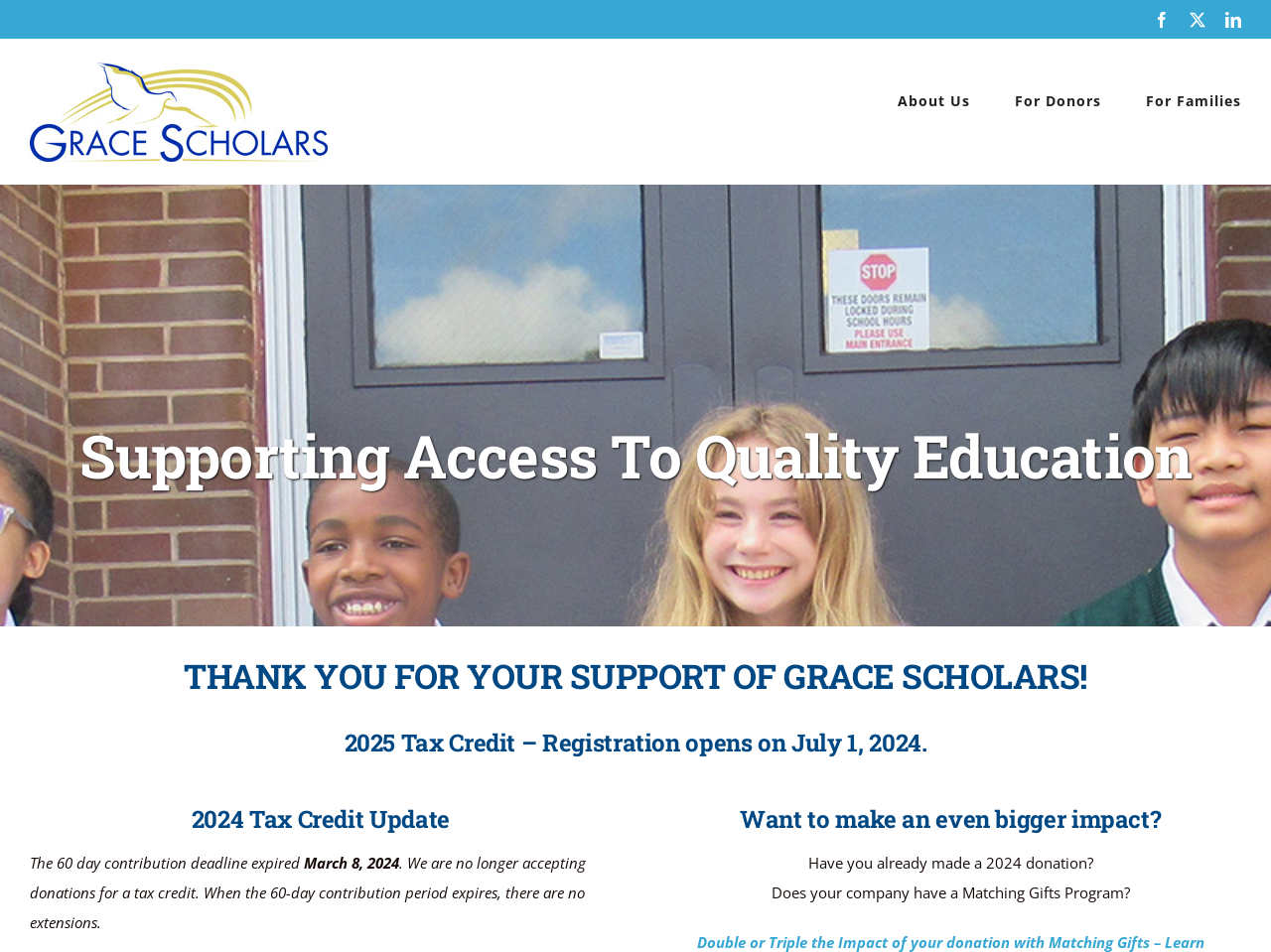Based on the element description "For Donors", predict the bounding box coordinates of the UI element.

[0.798, 0.041, 0.866, 0.172]